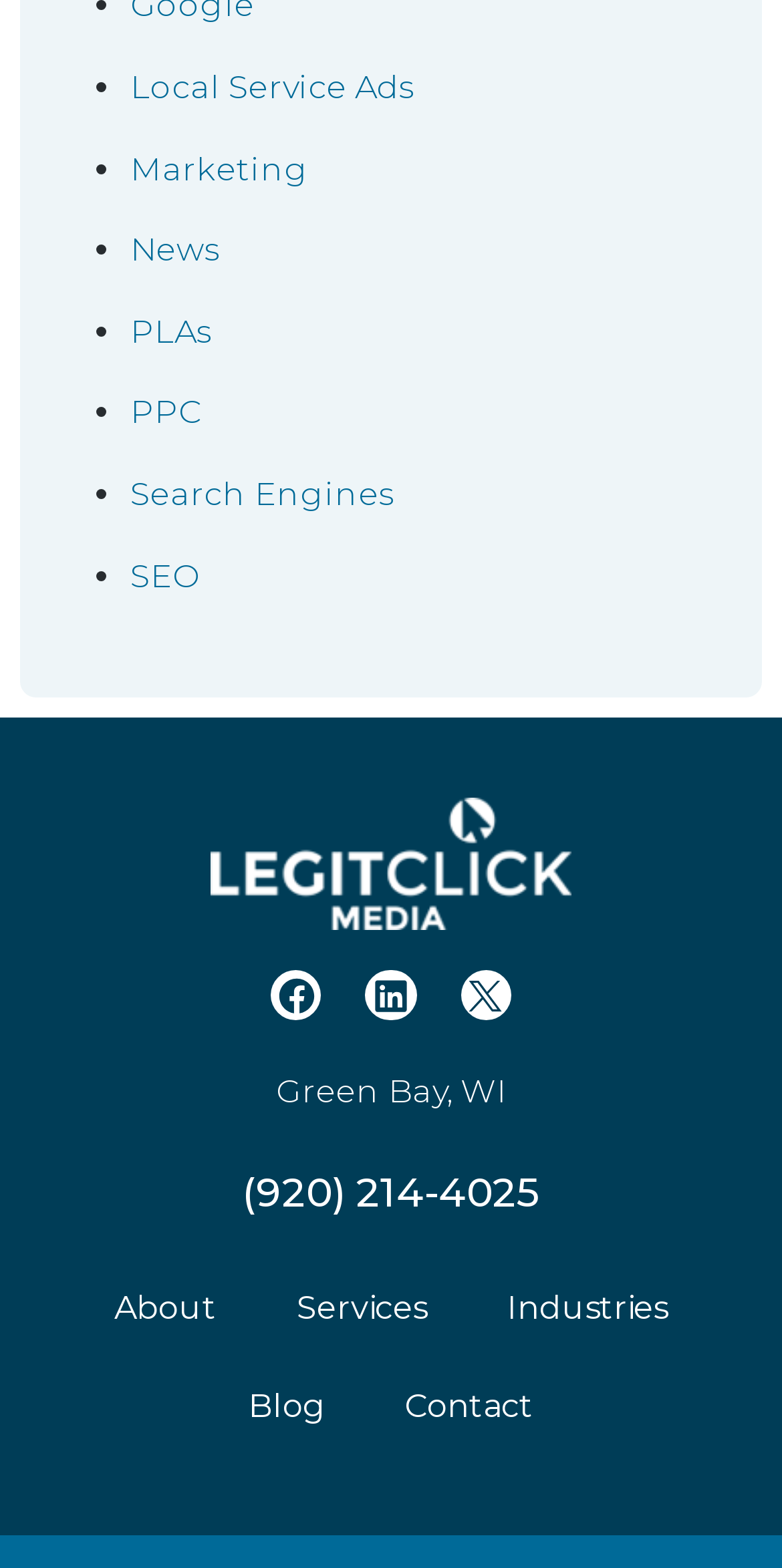Identify the bounding box coordinates of the HTML element based on this description: "Marketing".

[0.167, 0.095, 0.395, 0.12]